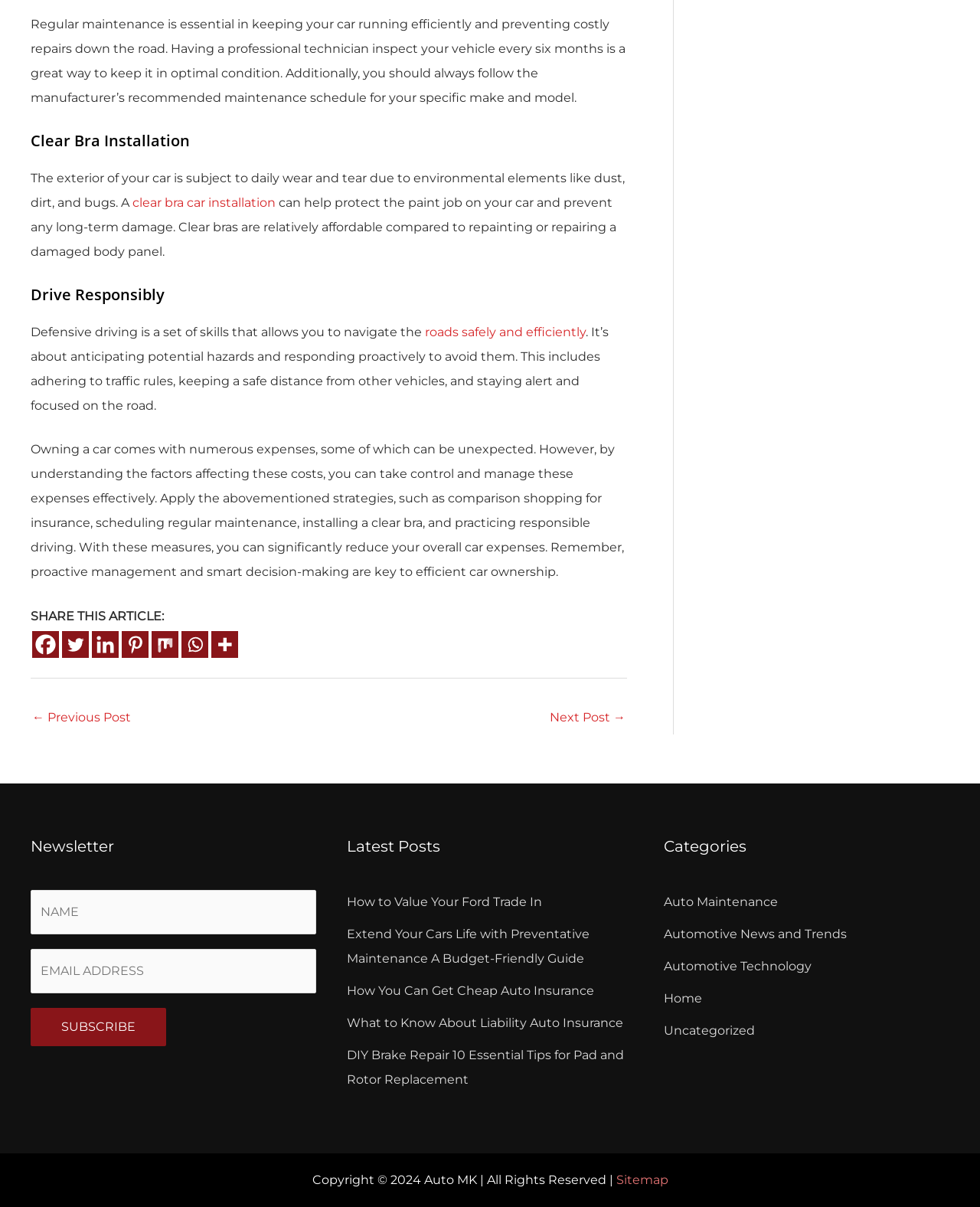Respond to the question with just a single word or phrase: 
What is the importance of regular maintenance for cars?

Preventing costly repairs